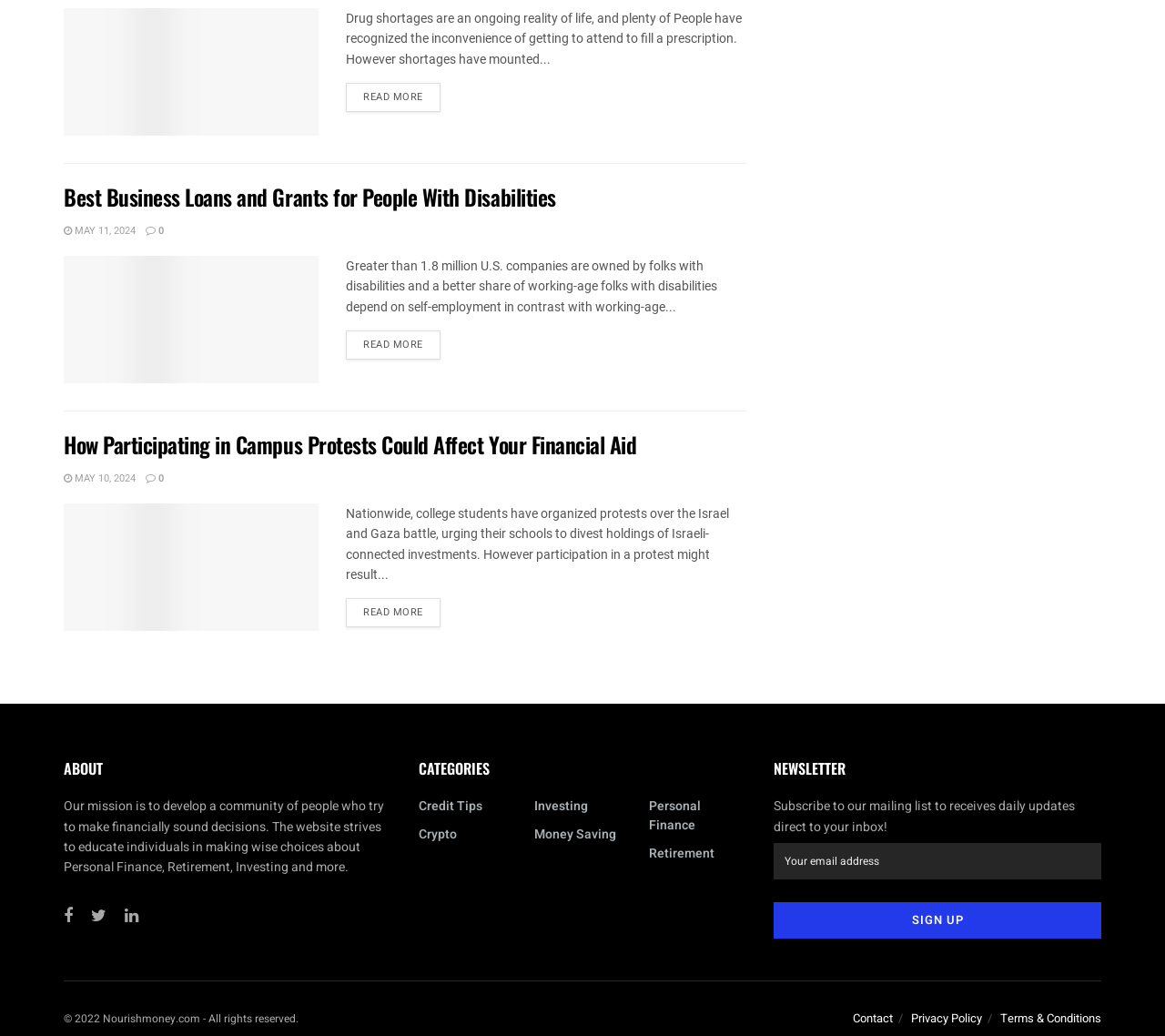How can users subscribe to the newsletter?
Relying on the image, give a concise answer in one word or a brief phrase.

Enter email and click Sign up